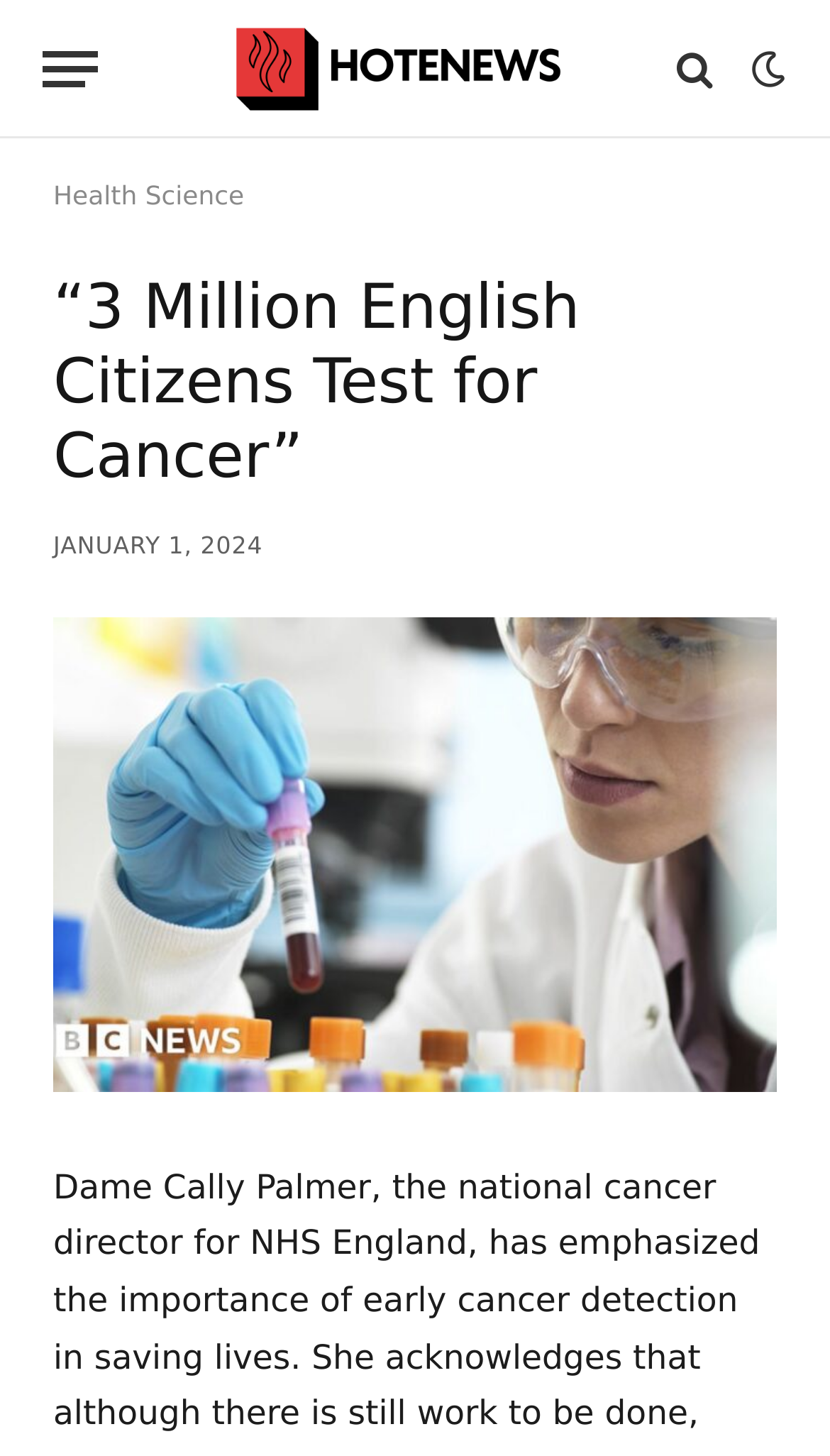Give a succinct answer to this question in a single word or phrase: 
What is the subject of the news article?

Cancer